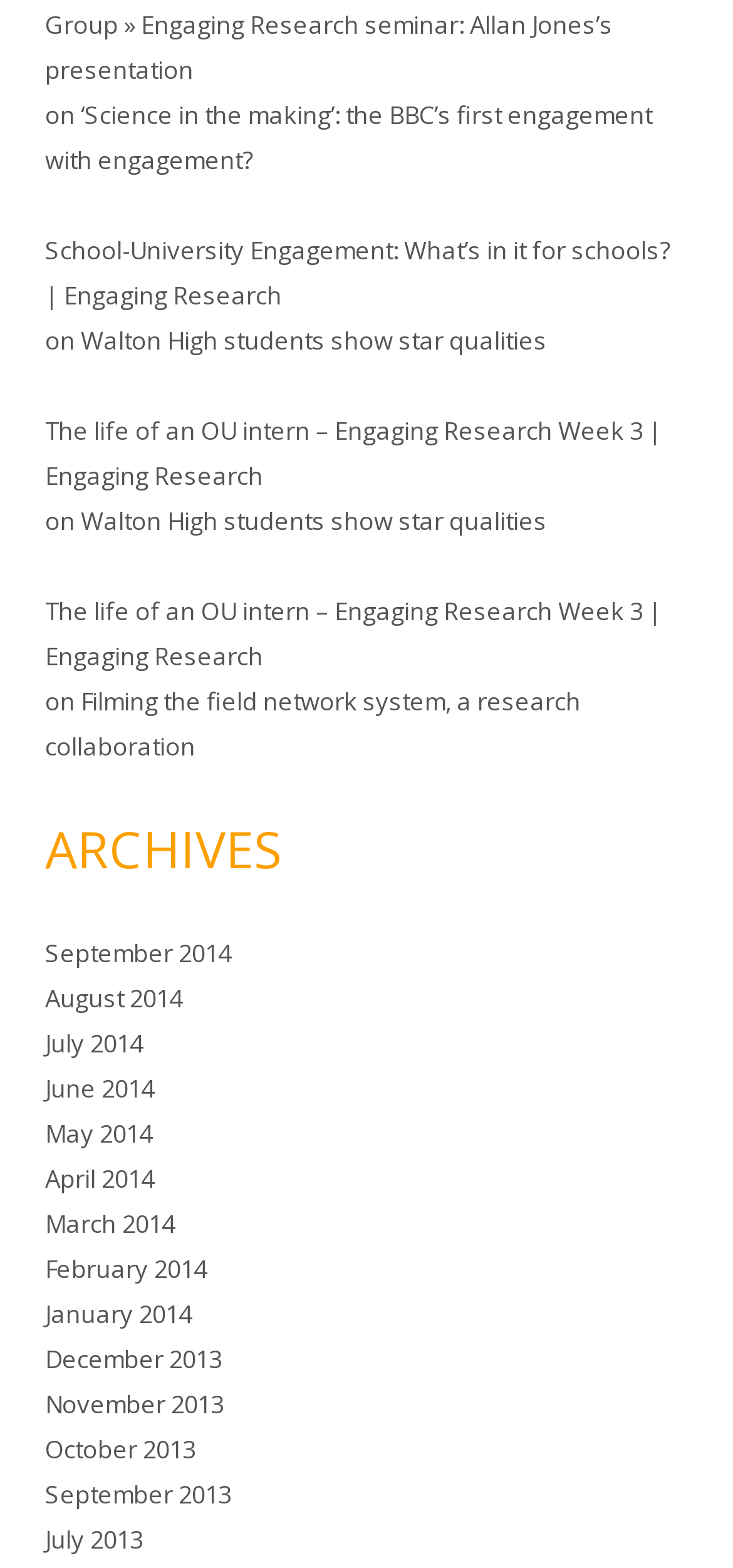Give a succinct answer to this question in a single word or phrase: 
What is the title of the first link?

Science in the making